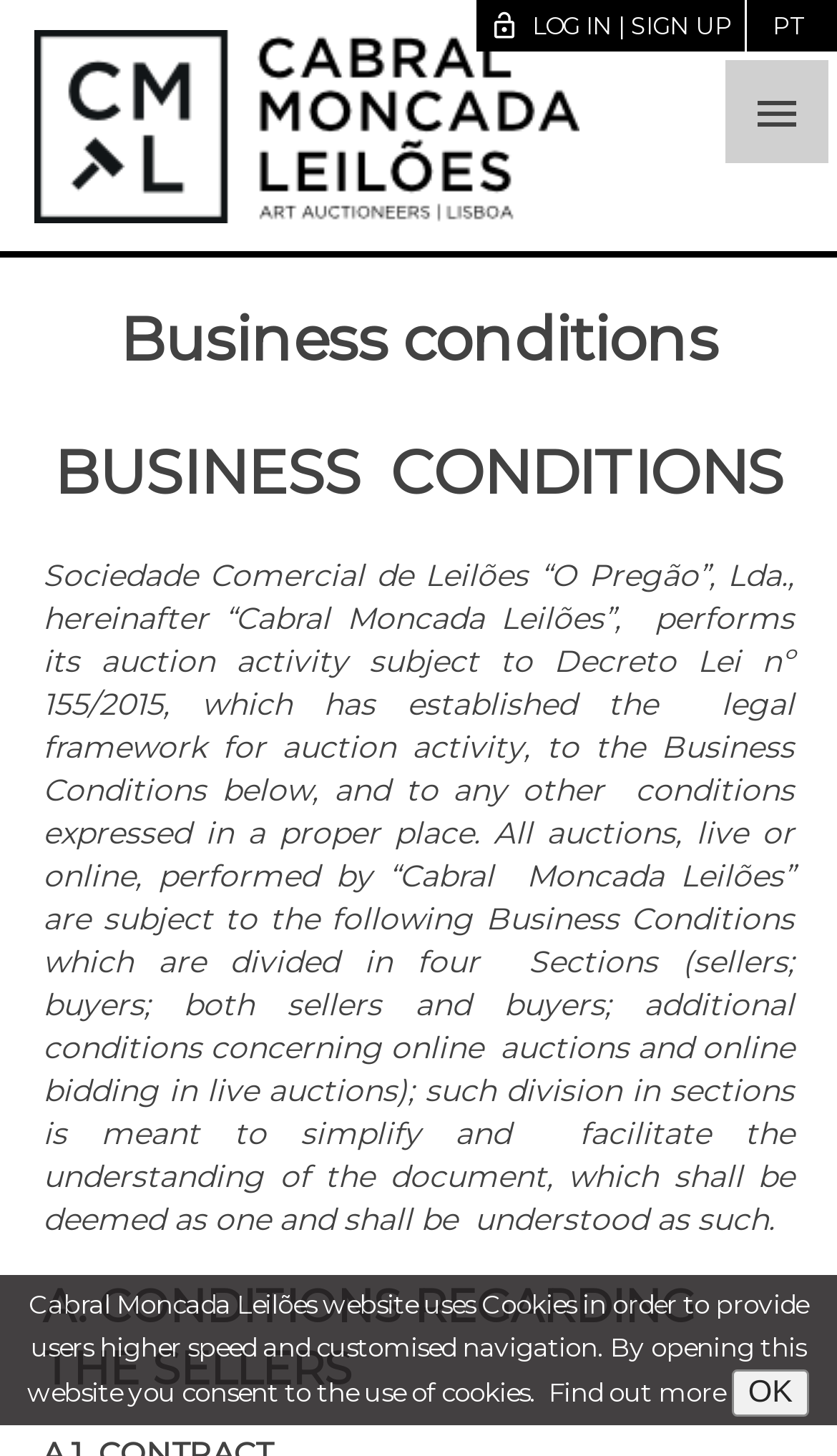Illustrate the webpage with a detailed description.

The webpage is about Business Conditions, specifically for Cabral Moncada Leilões. At the top, there is a header section that spans the entire width of the page. Within this section, there is a button with an icon on the right side, and a link to log in or sign up on the left side. Below the header, there is a prominent heading that reads "Business conditions" in a larger font size.

Below the heading, there is a long paragraph of text that explains the business conditions of Cabral Moncada Leilões, including the legal framework and the scope of the conditions. This paragraph is divided into sections, with headings that indicate the different topics, such as "A. CONDITIONS REGARDING THE SELLERS".

At the bottom of the page, there is a notification bar that spans the width of the page, informing users that the website uses cookies and providing a link to "Find out more" and a button to "OK" the notification.

There are a total of 3 buttons on the page, including the one with an icon in the header section, the "OK" button in the notification bar, and the log in/sign up button. There are also 3 links on the page, including the "Find out more" link, the log in/sign up link, and another link with no text.